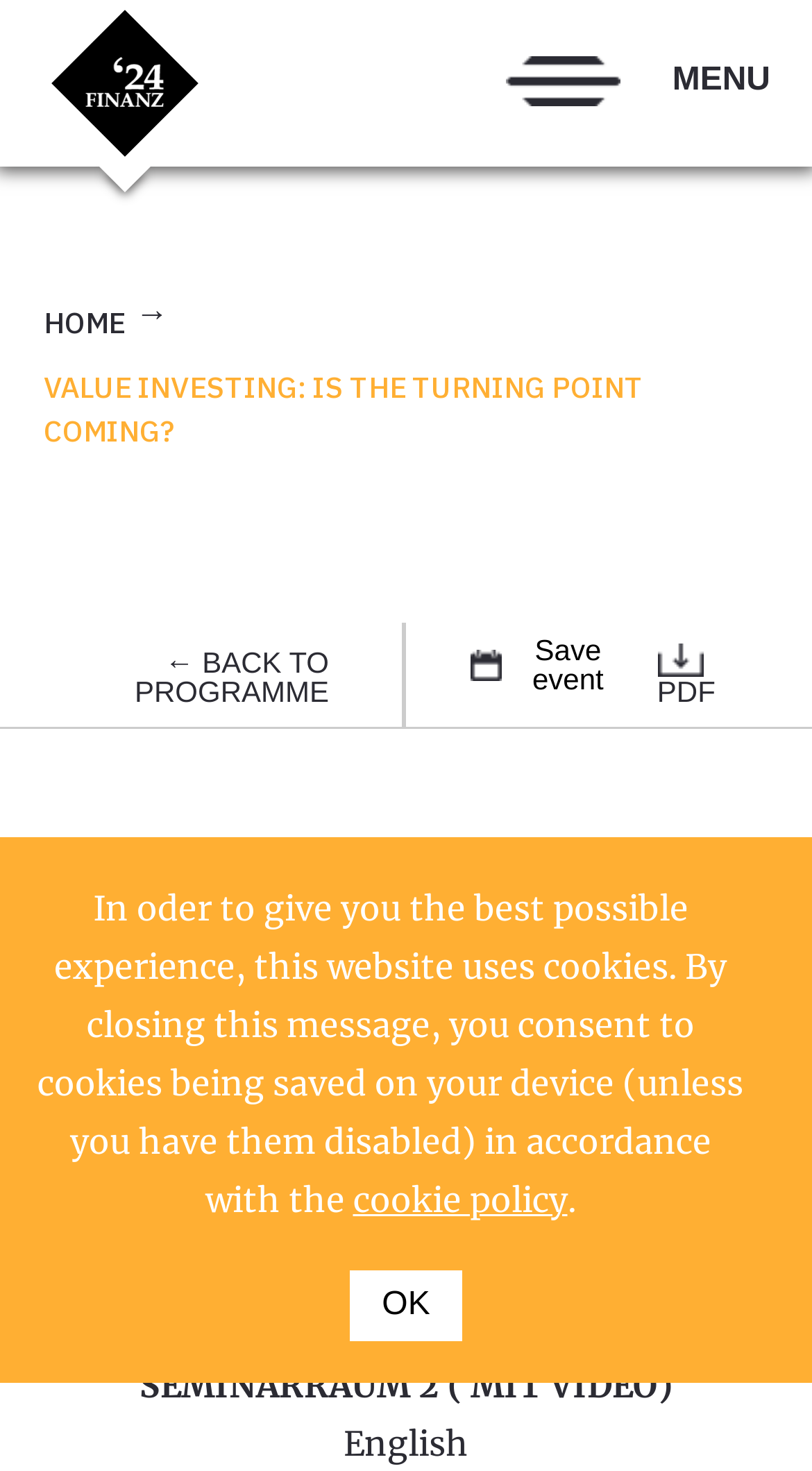Please answer the following question using a single word or phrase: 
What is the event title?

Value Investing: is the turning point coming?